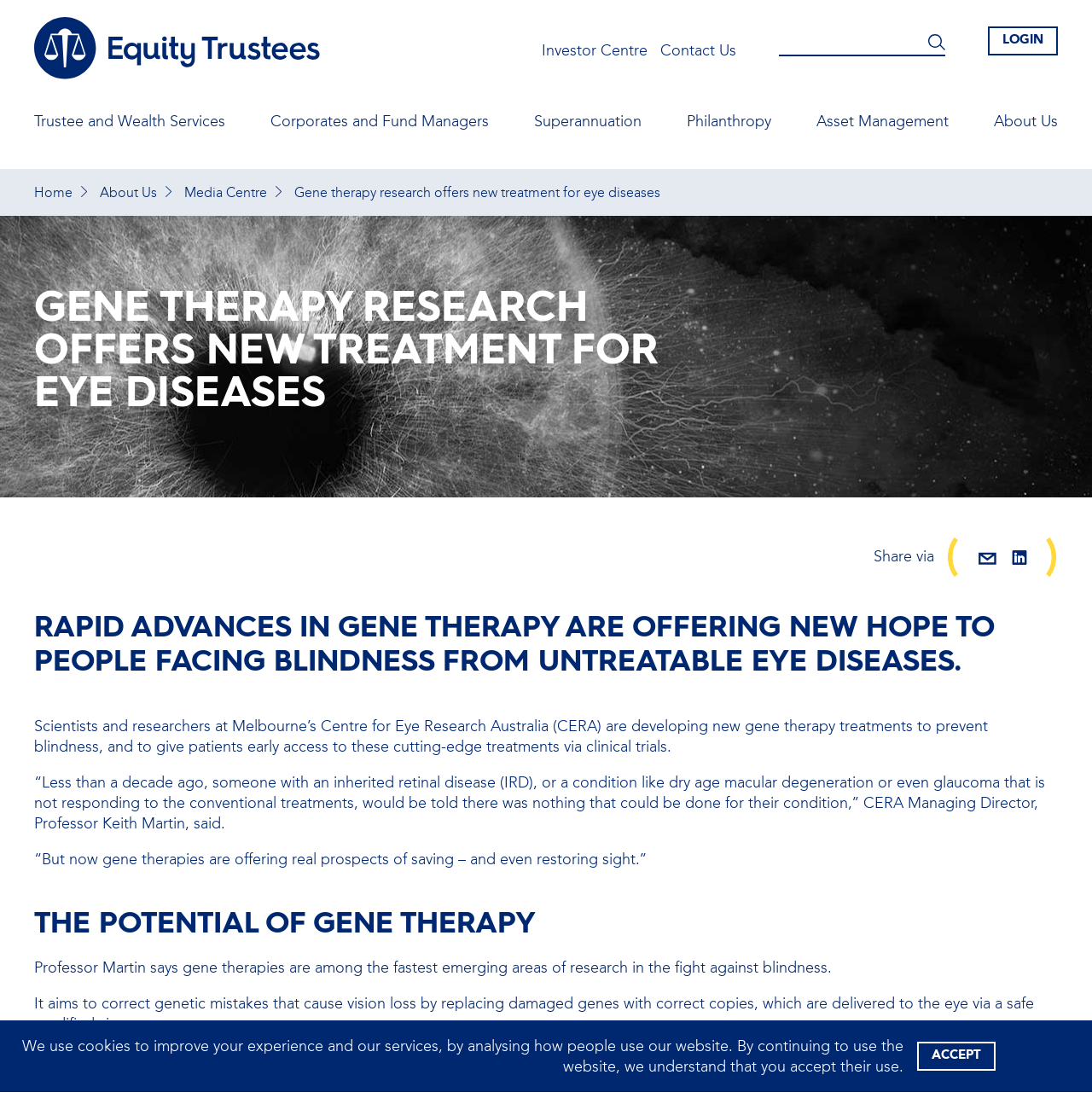Determine the bounding box coordinates for the clickable element to execute this instruction: "Search for something". Provide the coordinates as four float numbers between 0 and 1, i.e., [left, top, right, bottom].

[0.713, 0.031, 0.846, 0.049]